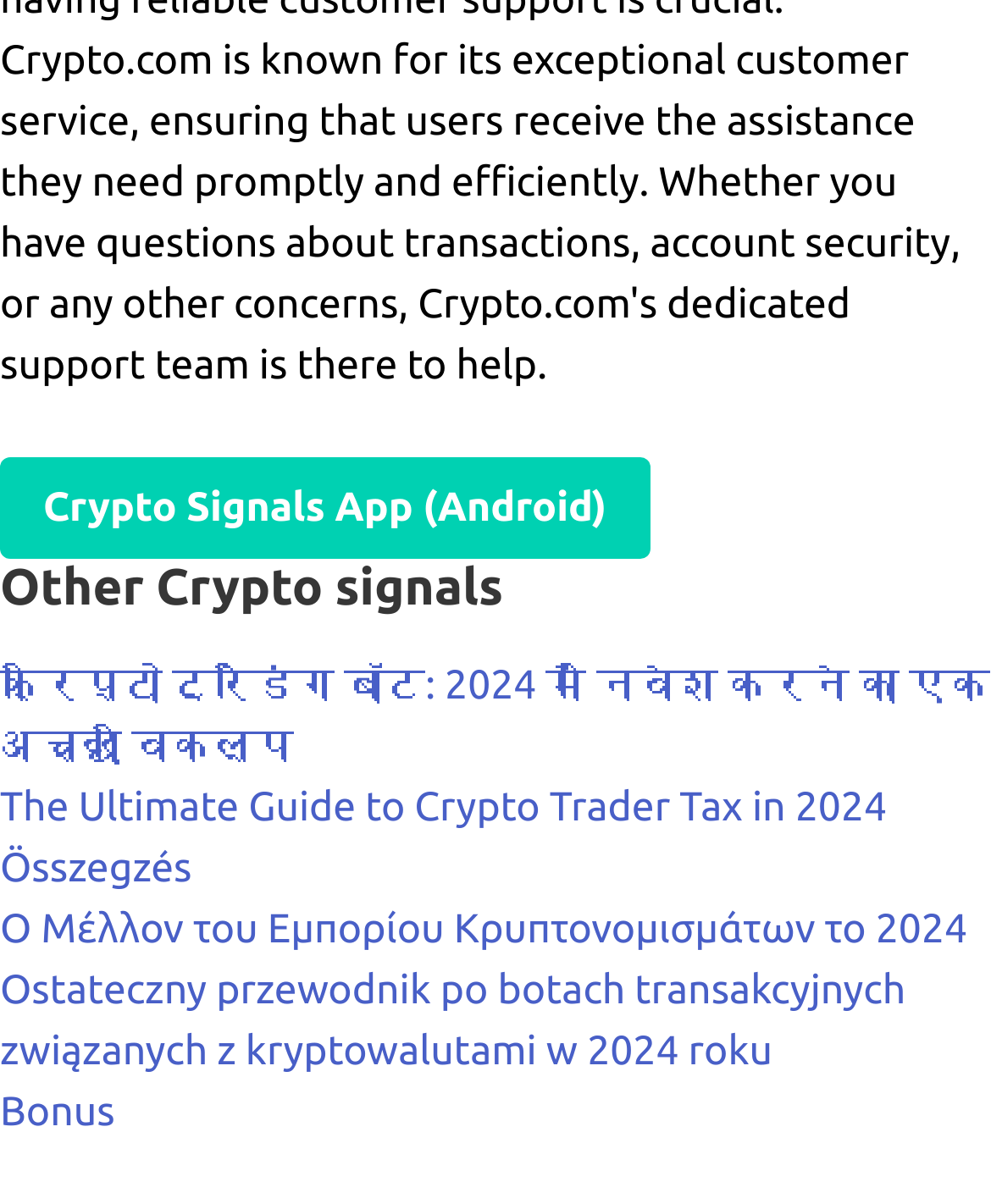Refer to the image and offer a detailed explanation in response to the question: What is the language of the third link?

The third link has OCR text 'क्रिप्टो ट्रेडिंग बॉट: 2024 में निवेश करने का एक अच्छा विकल्प', which appears to be in Hindi language.